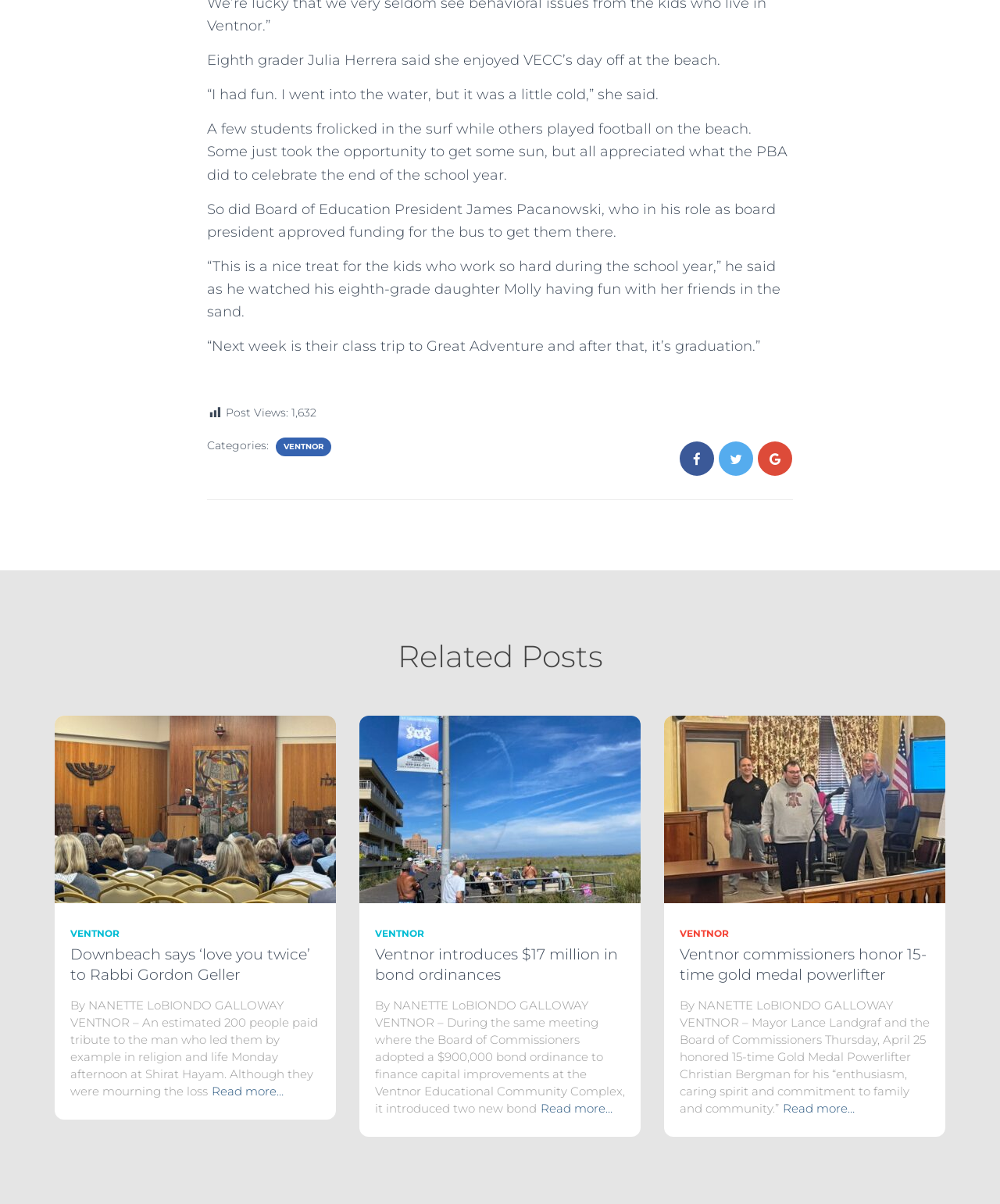Refer to the element description Read more… and identify the corresponding bounding box in the screenshot. Format the coordinates as (top-left x, top-left y, bottom-right x, bottom-right y) with values in the range of 0 to 1.

[0.212, 0.9, 0.284, 0.914]